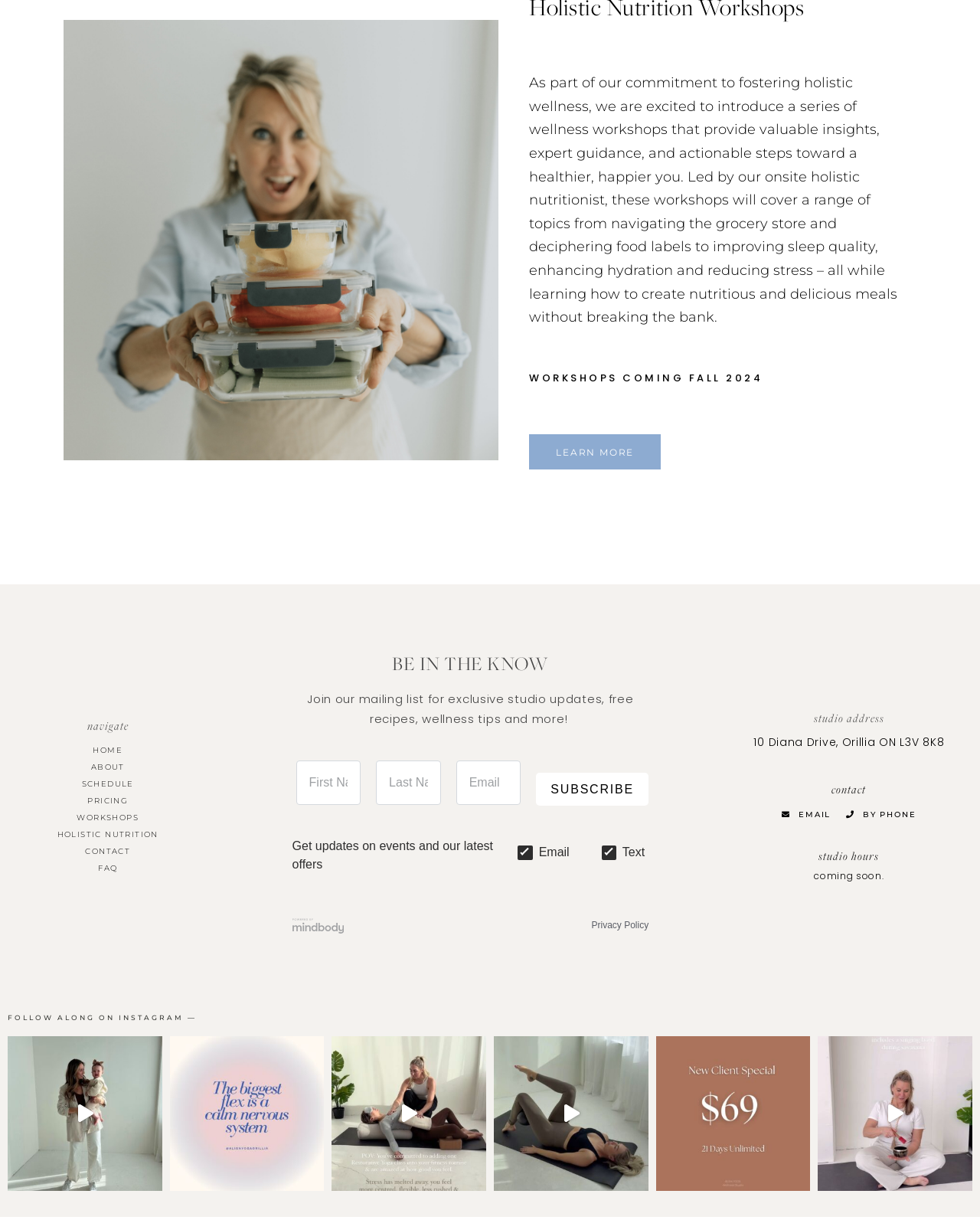Locate the bounding box coordinates of the UI element described by: "Workshops". The bounding box coordinates should consist of four float numbers between 0 and 1, i.e., [left, top, right, bottom].

[0.023, 0.586, 0.197, 0.6]